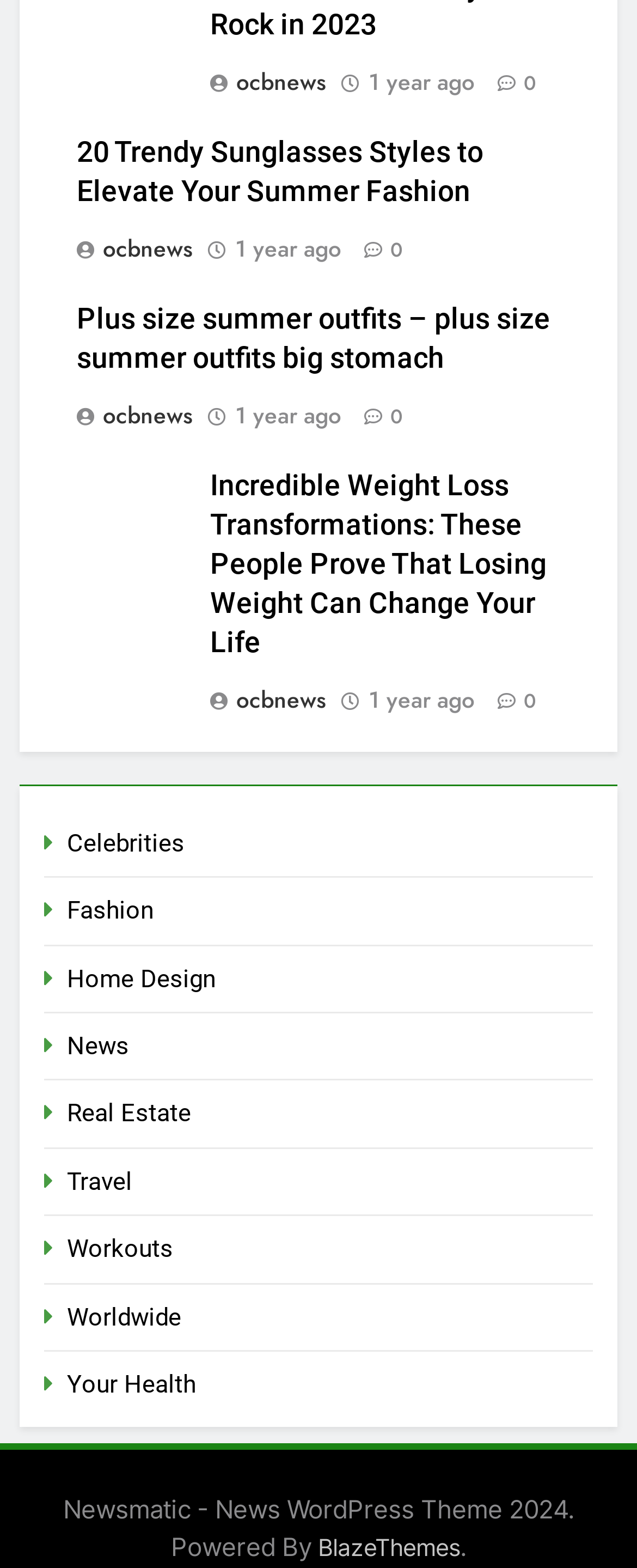Find the bounding box coordinates of the area that needs to be clicked in order to achieve the following instruction: "read the article 'Incredible Weight Loss Transformations: These People Prove That Losing Weight Can Change Your Life'". The coordinates should be specified as four float numbers between 0 and 1, i.e., [left, top, right, bottom].

[0.329, 0.299, 0.858, 0.42]